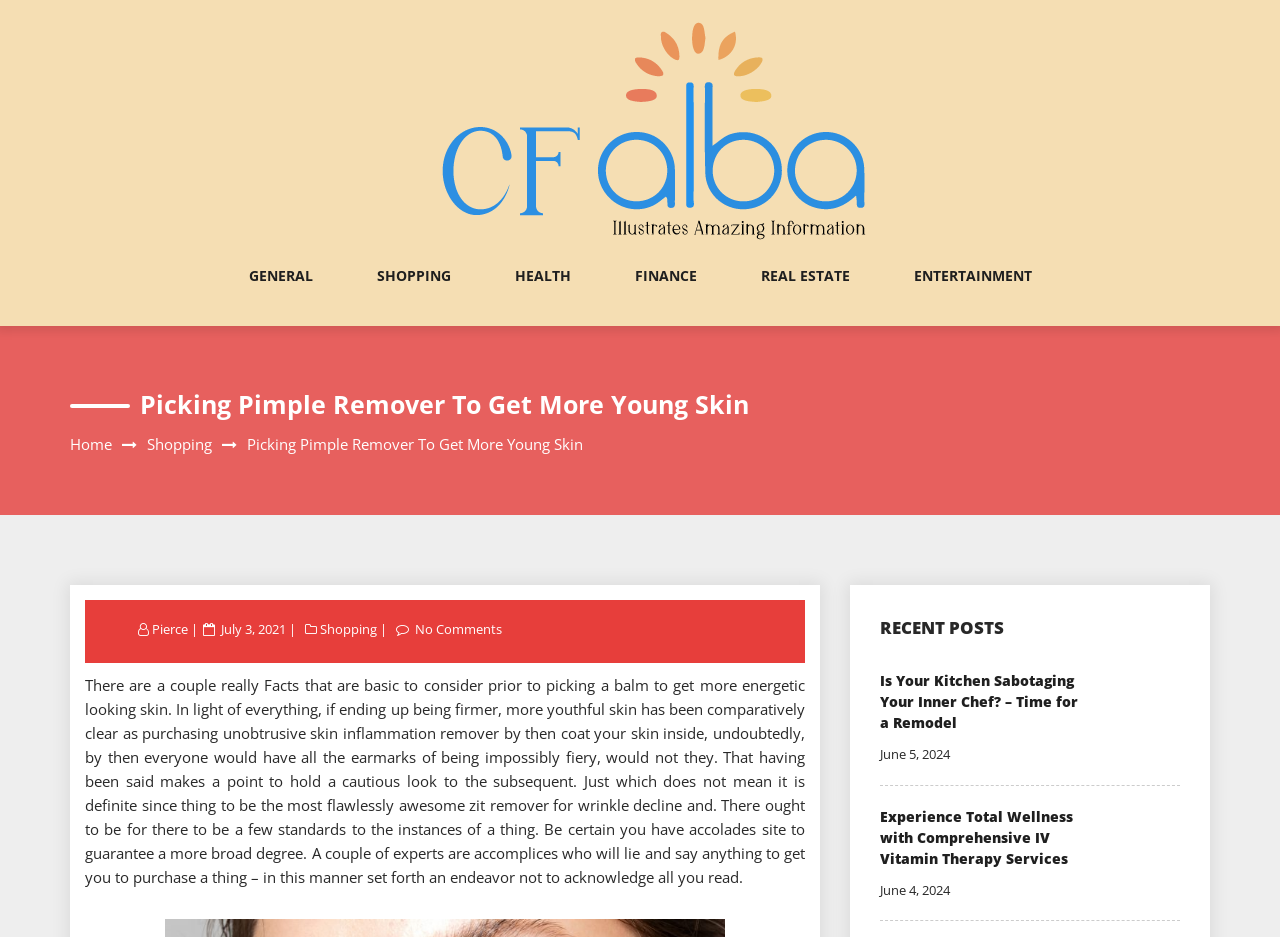Please find and report the bounding box coordinates of the element to click in order to perform the following action: "View the 'RECENT POSTS'". The coordinates should be expressed as four float numbers between 0 and 1, in the format [left, top, right, bottom].

[0.688, 0.656, 0.922, 0.683]